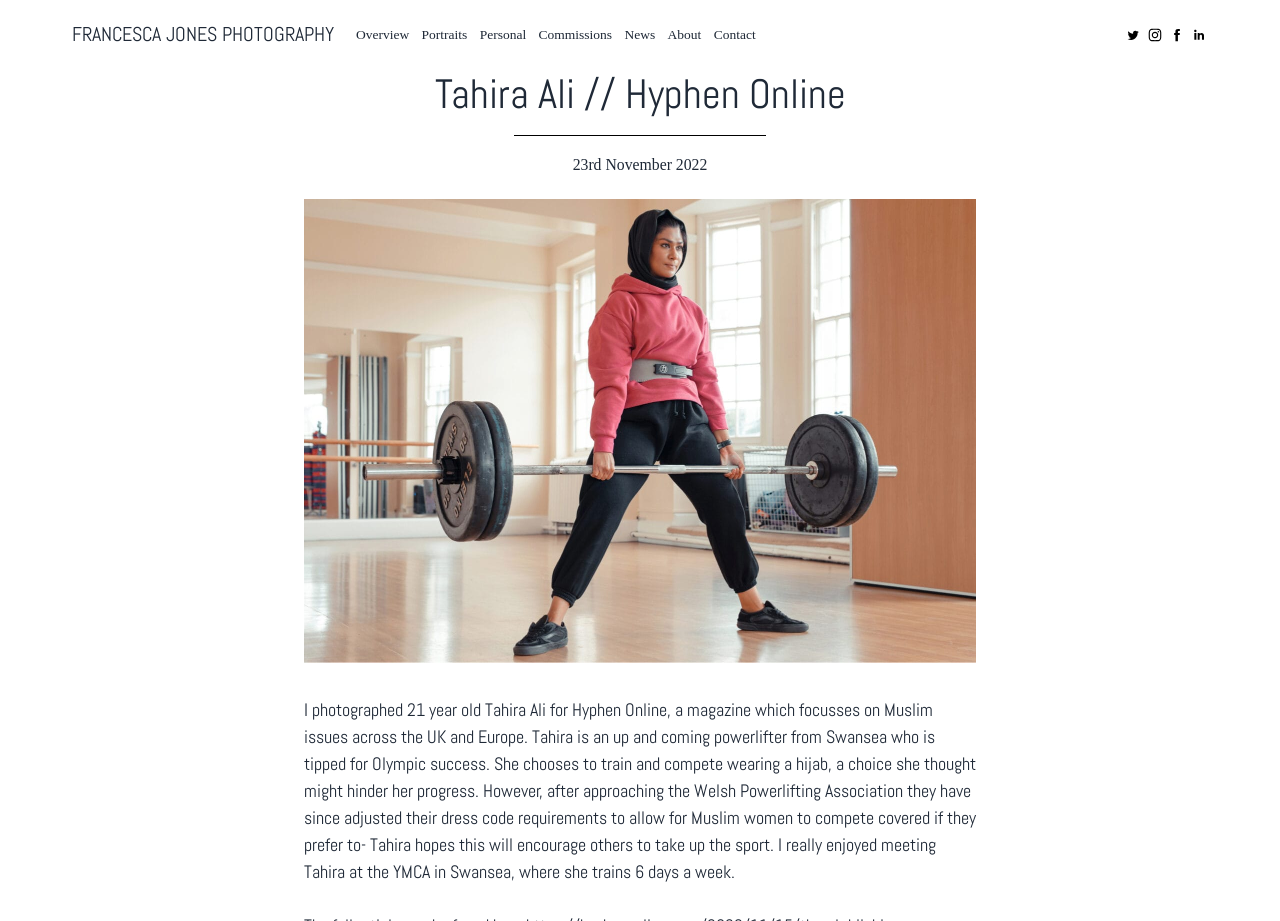How often does Tahira Ali train?
Please answer the question with as much detail and depth as you can.

The text mentions that the photographer met Tahira Ali at the YMCA in Swansea, where she trains 6 days a week.